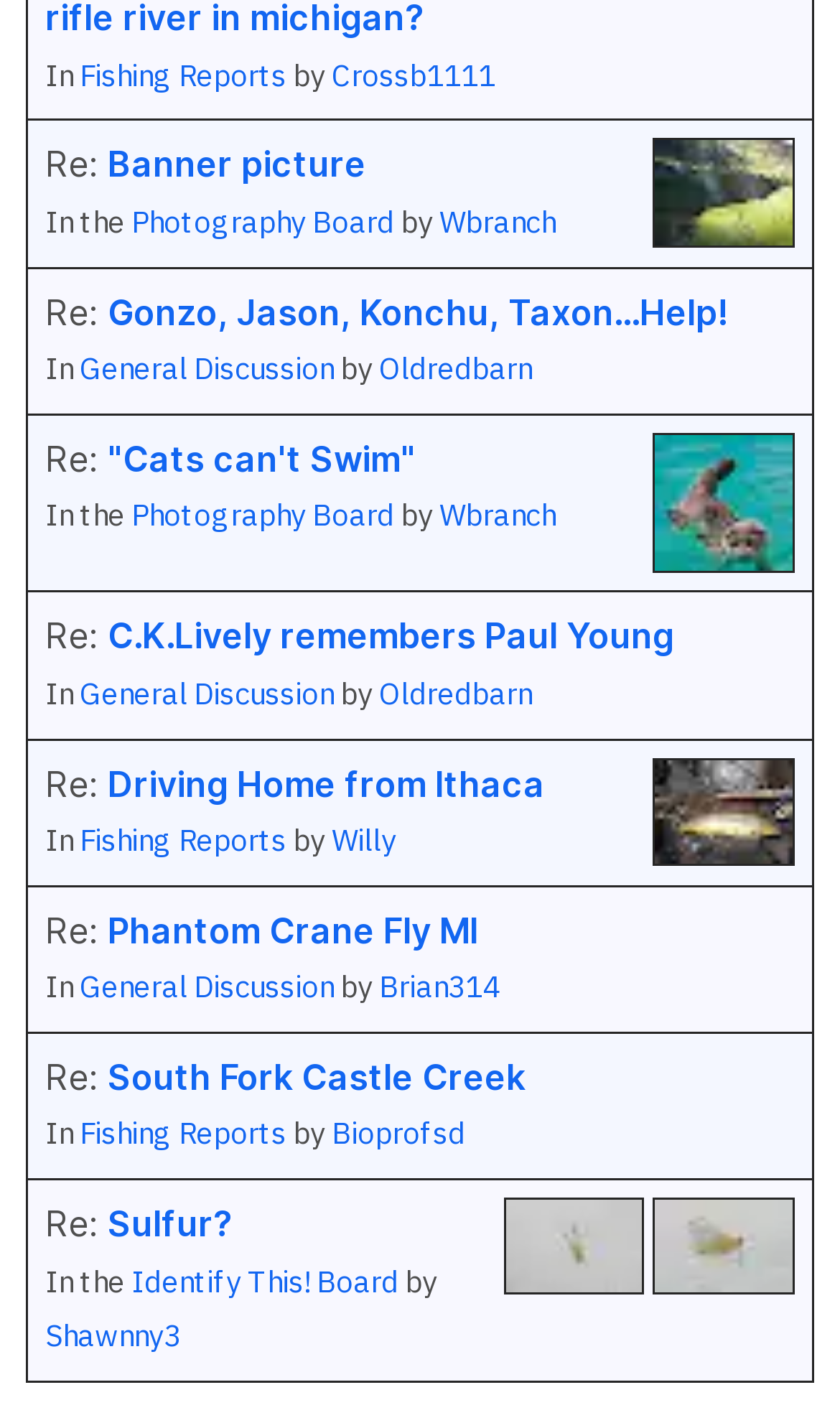Use a single word or phrase to answer the question: What is the category of the post 'C.K.Lively remembers Paul Young'?

General Discussion